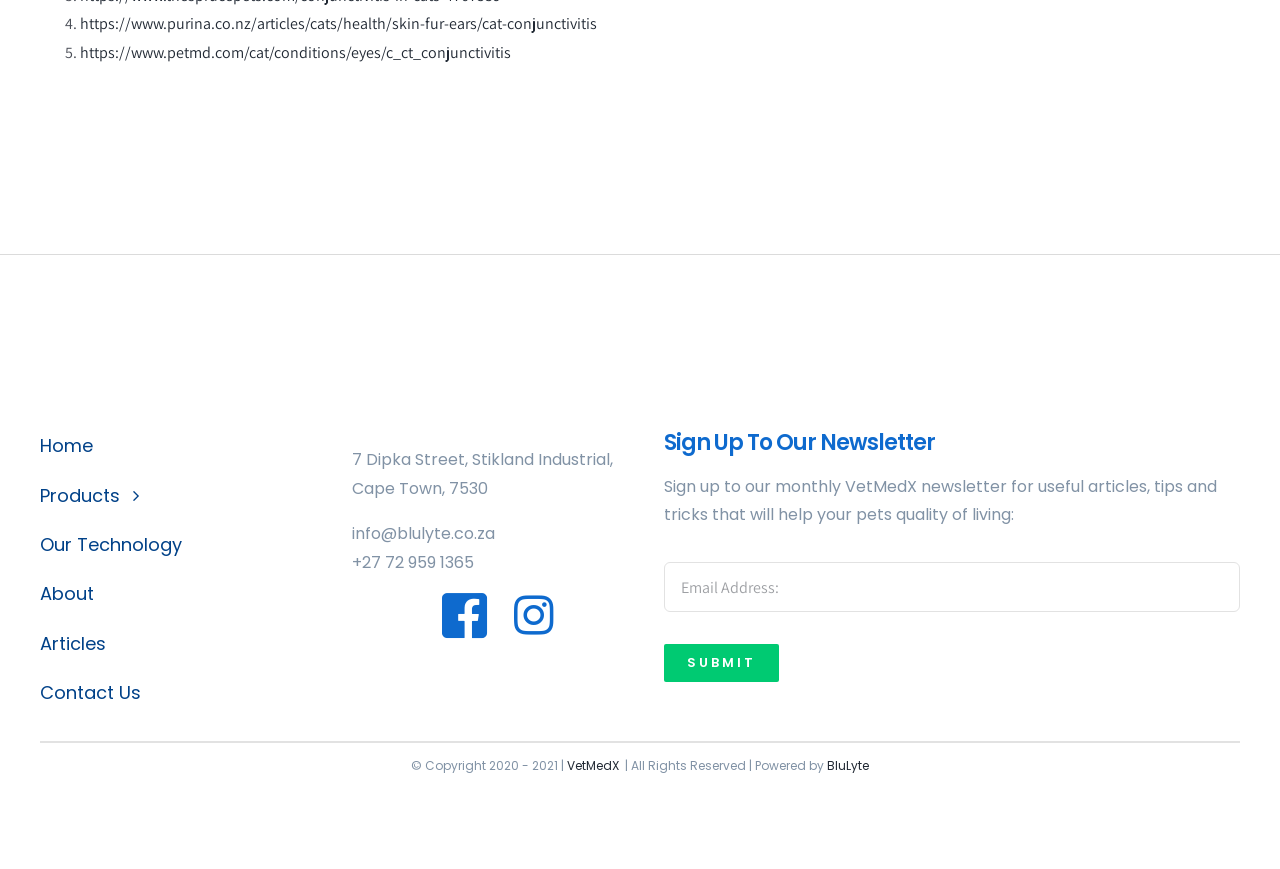Specify the bounding box coordinates of the element's area that should be clicked to execute the given instruction: "Contact VetMedX via email". The coordinates should be four float numbers between 0 and 1, i.e., [left, top, right, bottom].

[0.275, 0.6, 0.387, 0.627]